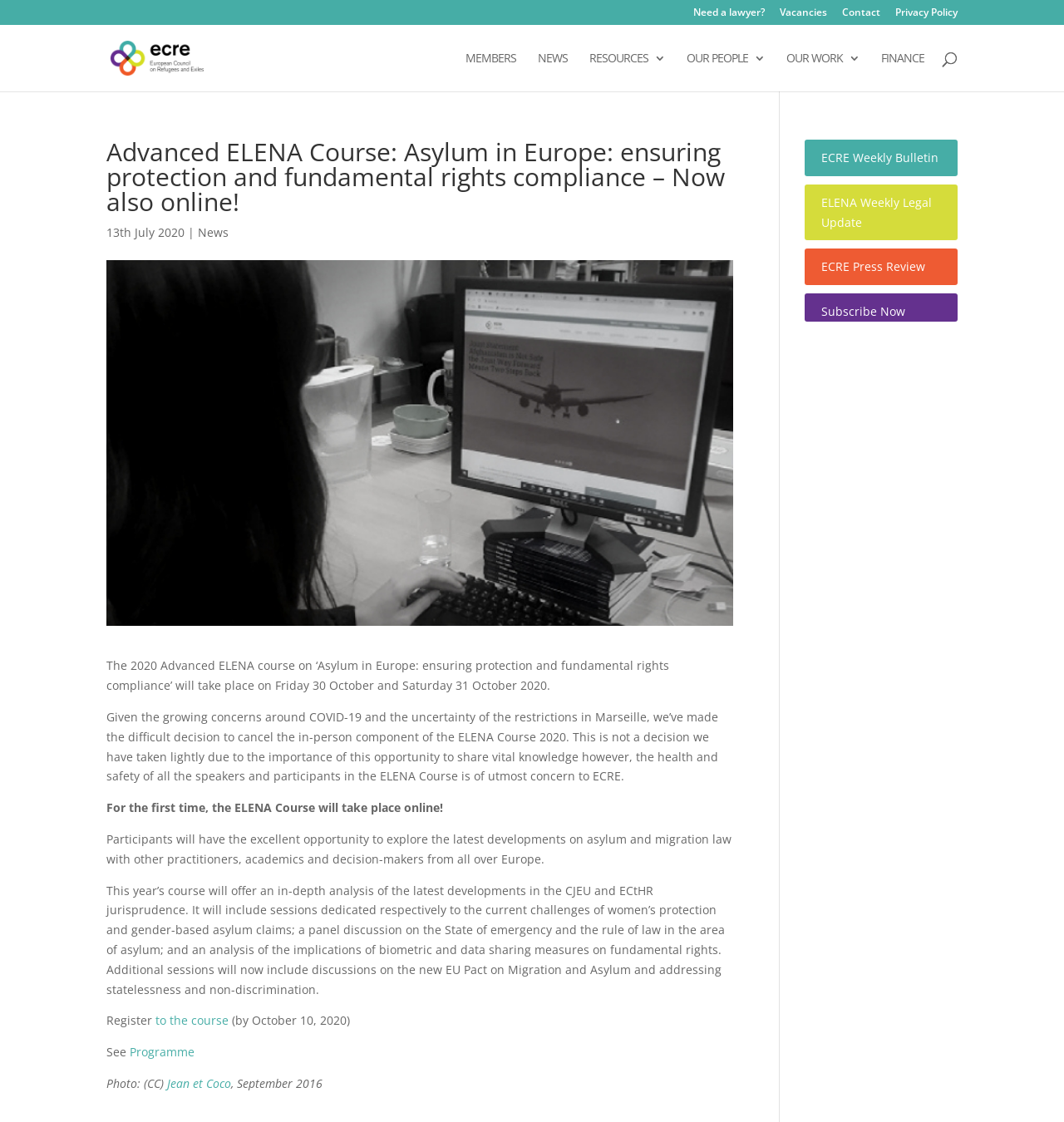Find the bounding box coordinates of the element to click in order to complete the given instruction: "Register to the course."

[0.1, 0.902, 0.146, 0.917]